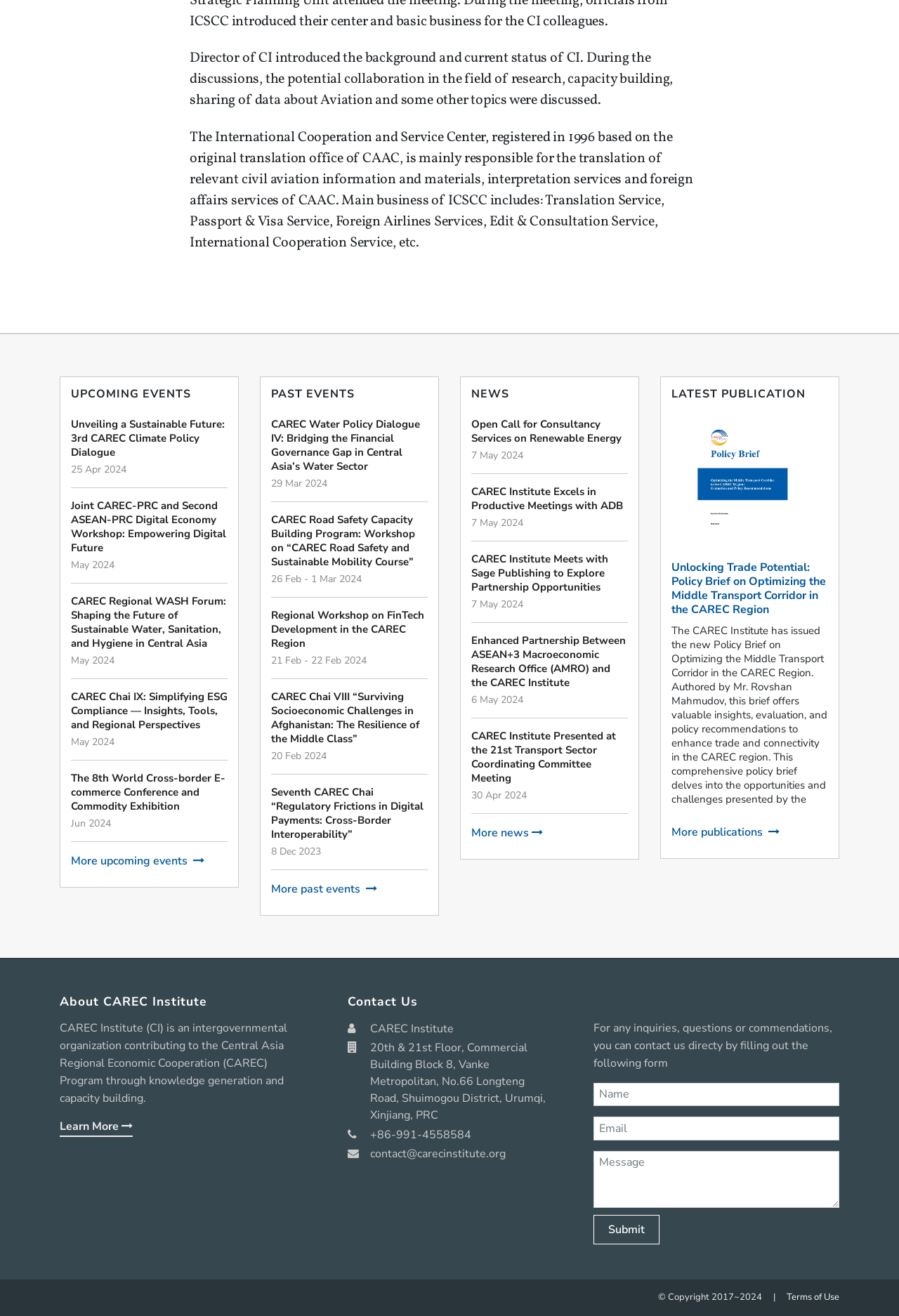Locate the bounding box coordinates of the element that should be clicked to fulfill the instruction: "Learn more news".

[0.524, 0.626, 0.698, 0.639]